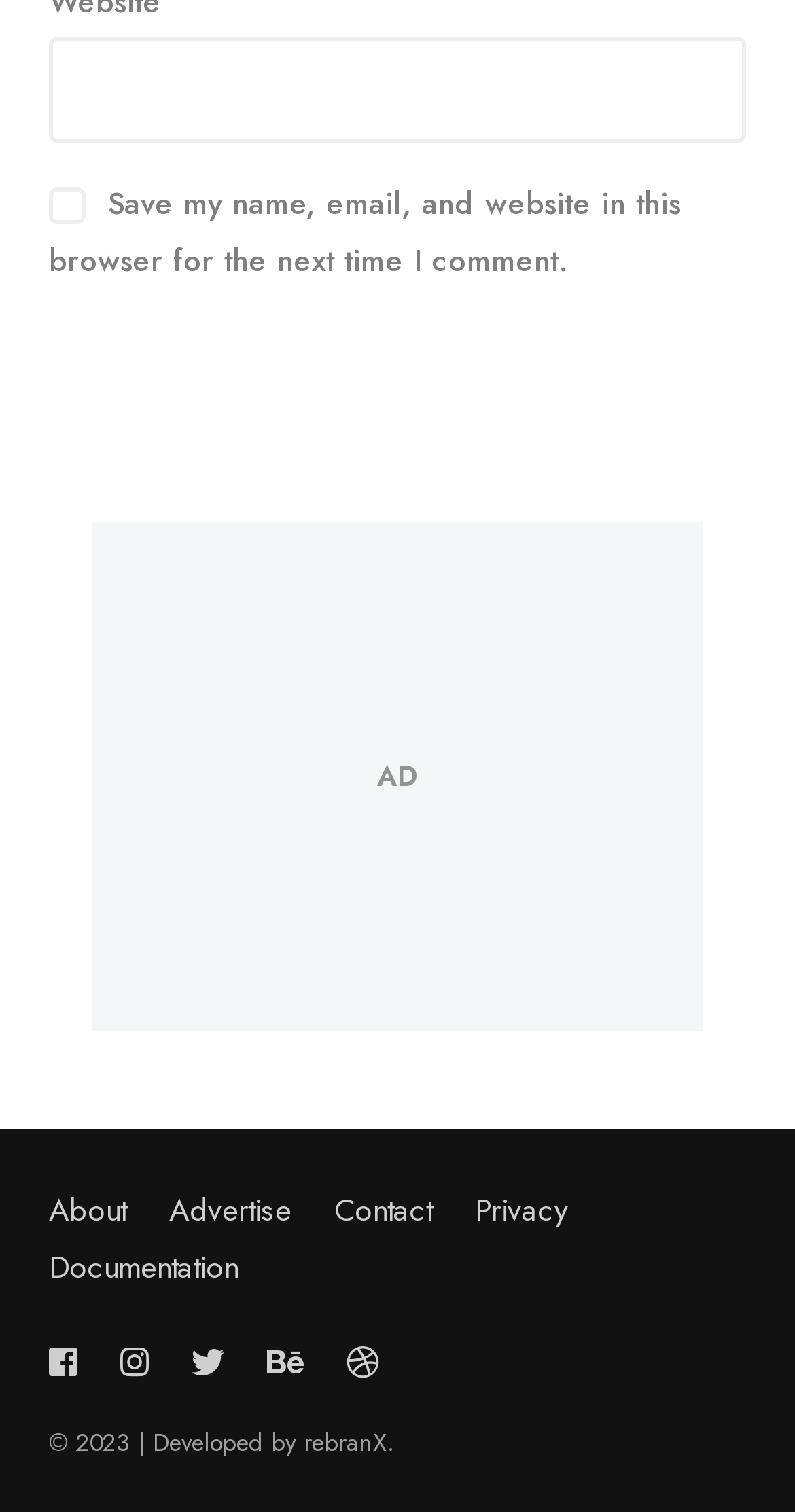What is the copyright year?
From the image, respond using a single word or phrase.

2023